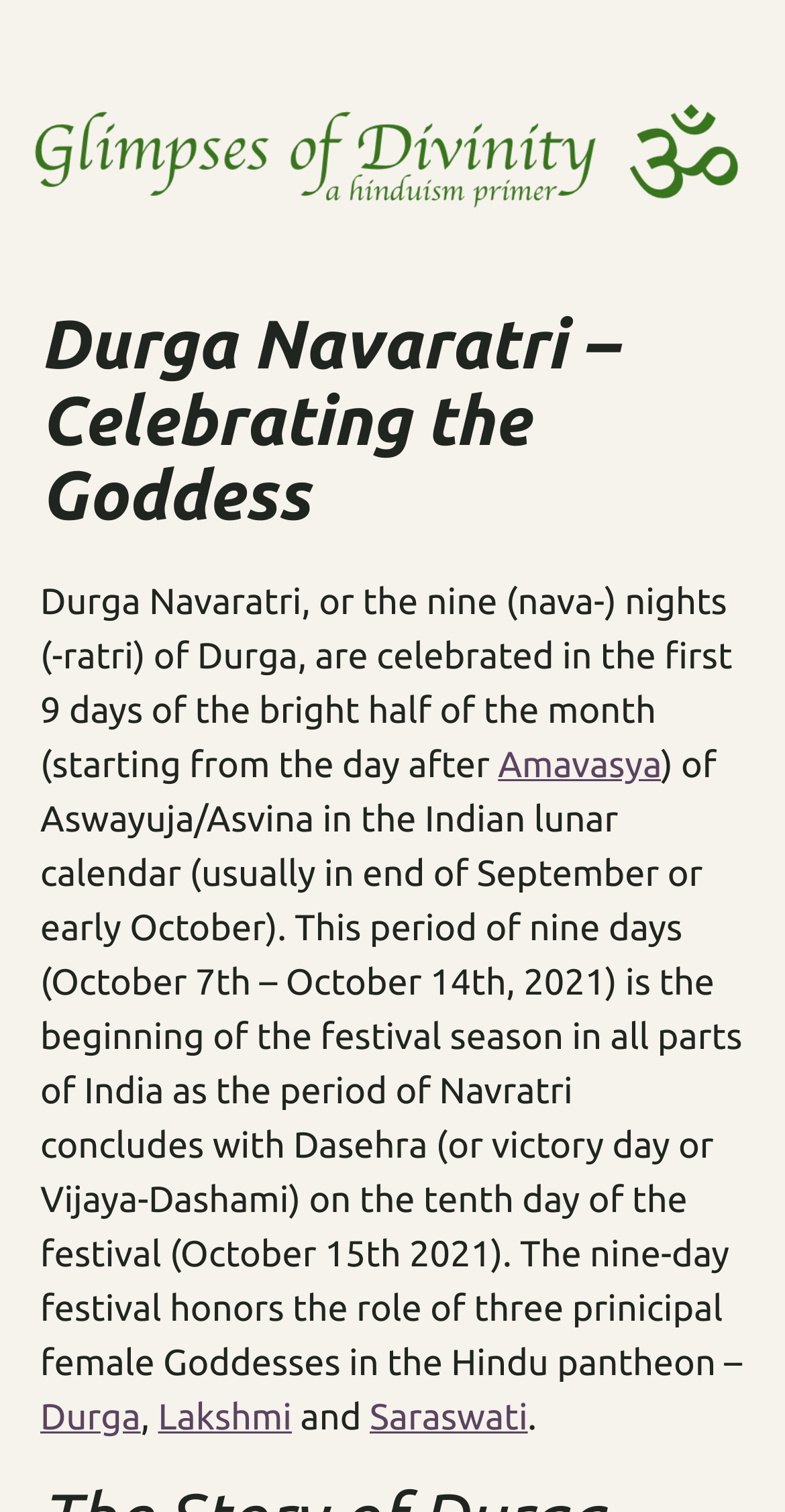Determine the main text heading of the webpage and provide its content.

Durga Navaratri – Celebrating the Goddess